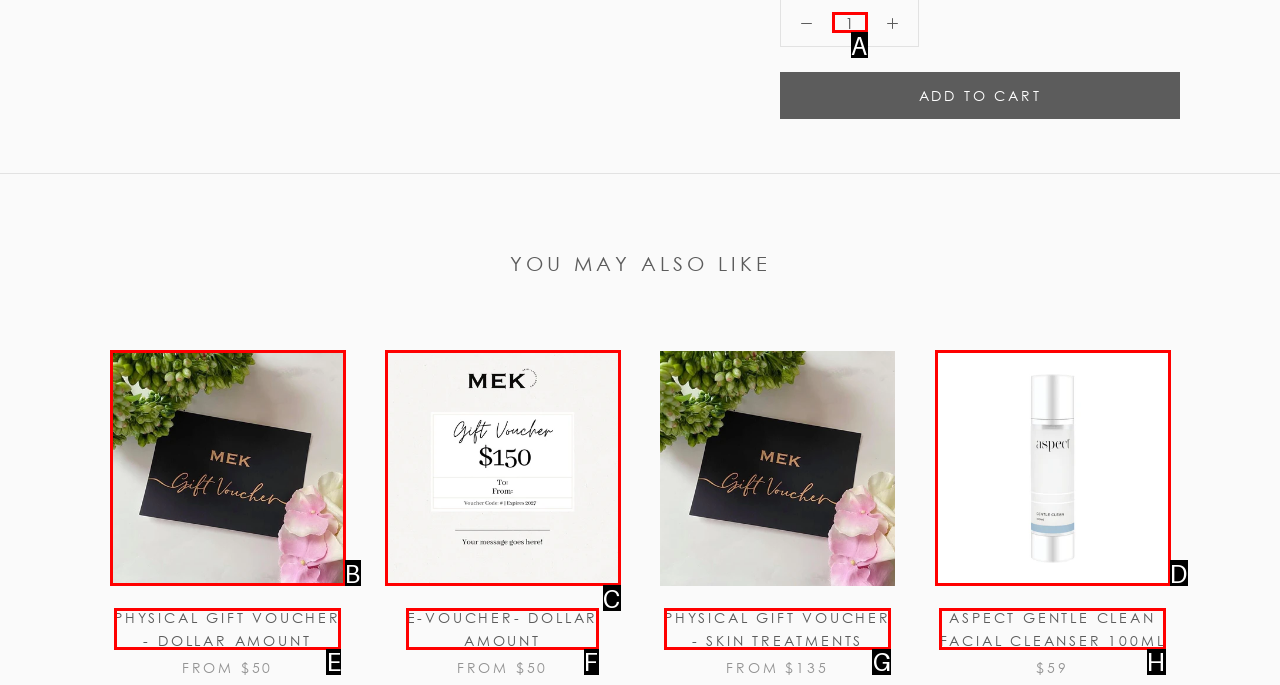Determine which HTML element matches the given description: E-Voucher- Dollar Amount. Provide the corresponding option's letter directly.

F